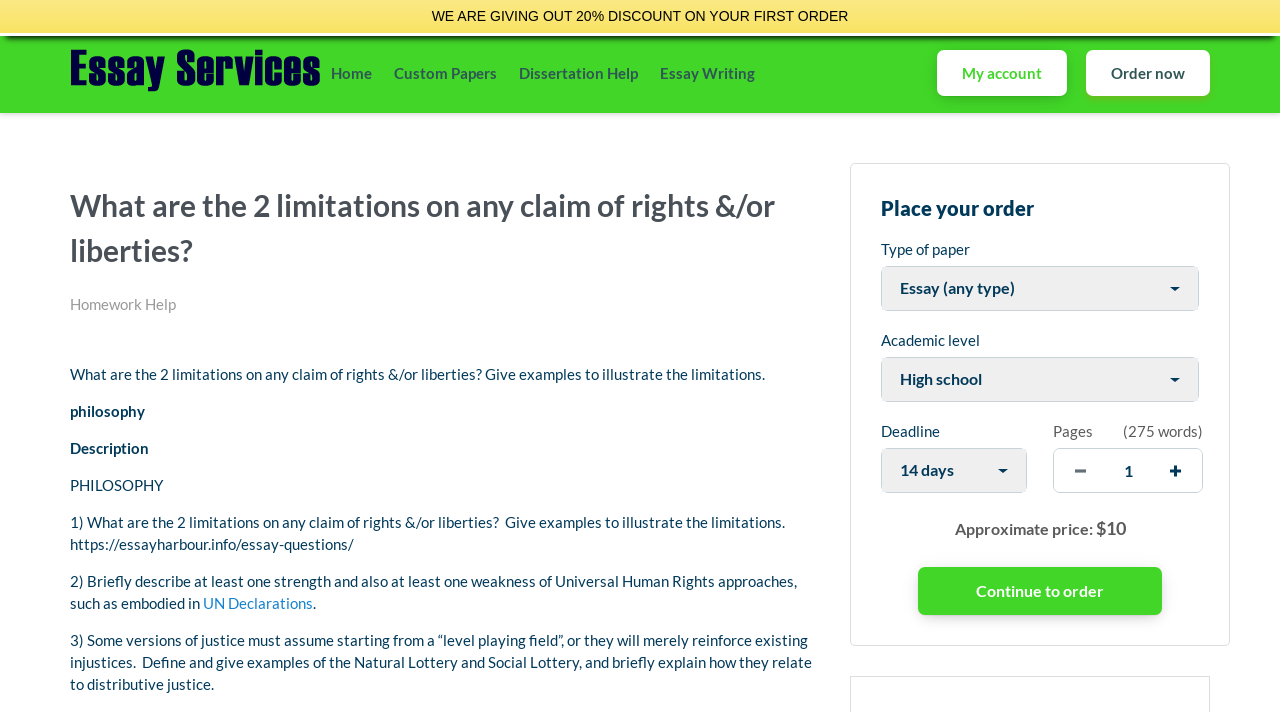Explain the webpage's design and content in an elaborate manner.

The webpage appears to be an essay writing service website. At the top, there is a prominent banner announcing a 20% discount on the first order. Below the banner, there is a logo of the essay service, followed by a navigation menu with links to "Home", "Custom Papers", "Dissertation Help", "Essay Writing", "My account", and "Order now".

The main content of the webpage is a question related to philosophy, specifically about the limitations of rights and liberties. The question is divided into three parts, each with a description and a link to a related resource. The first part asks about the two limitations of rights and liberties, with an example to illustrate the limitations. The second part asks about the strengths and weaknesses of Universal Human Rights approaches. The third part asks about the concept of distributive justice and the Natural and Social Lotteries.

On the right side of the webpage, there is a form to place an order for an essay. The form includes fields to select the type of paper, academic level, deadline, and number of pages. There are also buttons to increase or decrease the number of pages. Below the form, there is a display of the approximate price of the order, which is $10 in this case. Finally, there is a "Continue to order" button to proceed with the order.